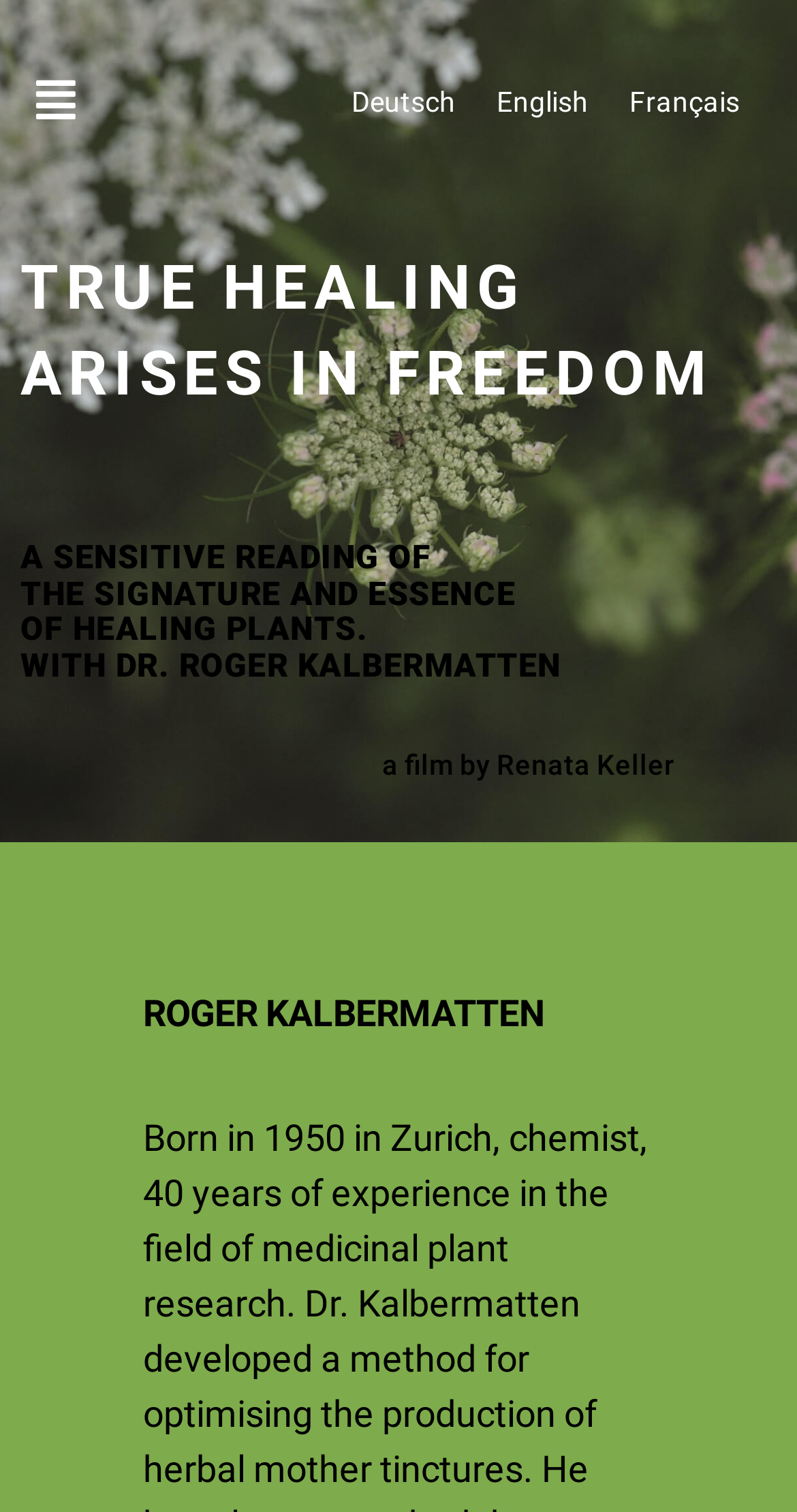Who is the person associated with healing plants?
Based on the screenshot, provide your answer in one word or phrase.

Dr. Roger Kalbermatten